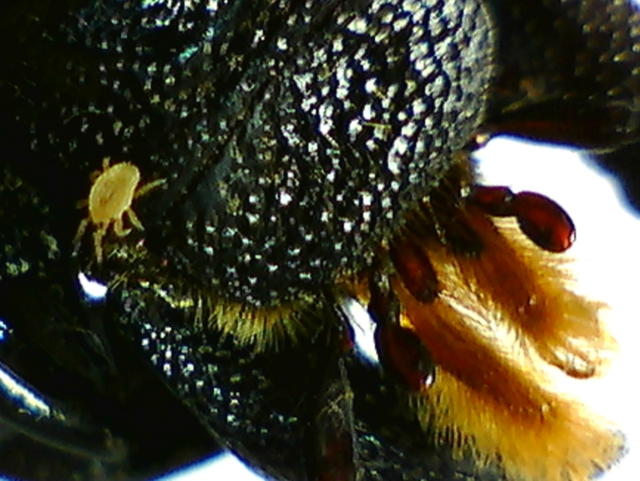Where was the photo taken?
Using the details shown in the screenshot, provide a comprehensive answer to the question.

According to the caption, the photo was taken by Maria Fremlin in Colchester on July 2, 2006, which provides the location where the photo was captured.